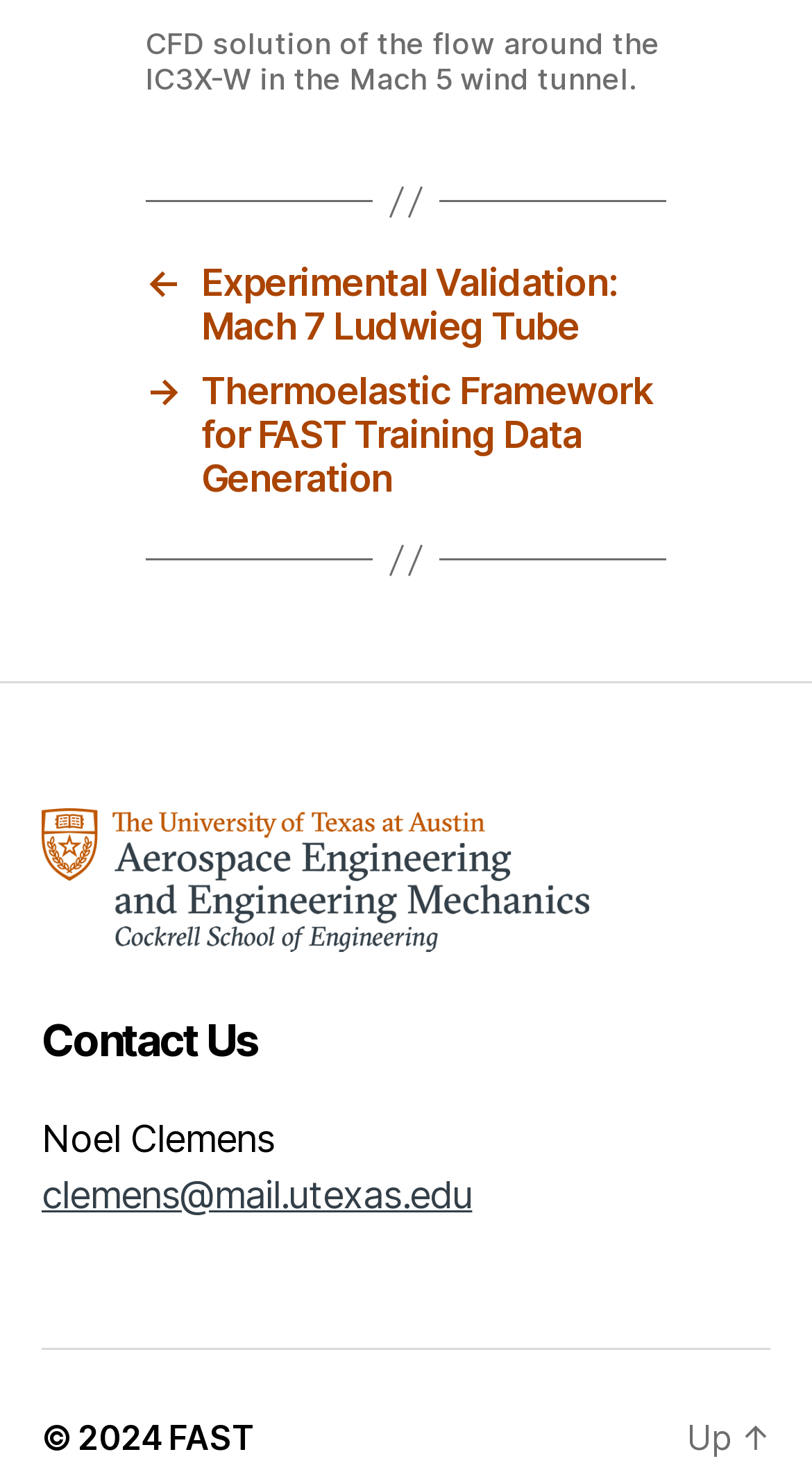Provide the bounding box coordinates for the specified HTML element described in this description: "clemens@mail.utexas.edu". The coordinates should be four float numbers ranging from 0 to 1, in the format [left, top, right, bottom].

[0.051, 0.803, 0.582, 0.832]